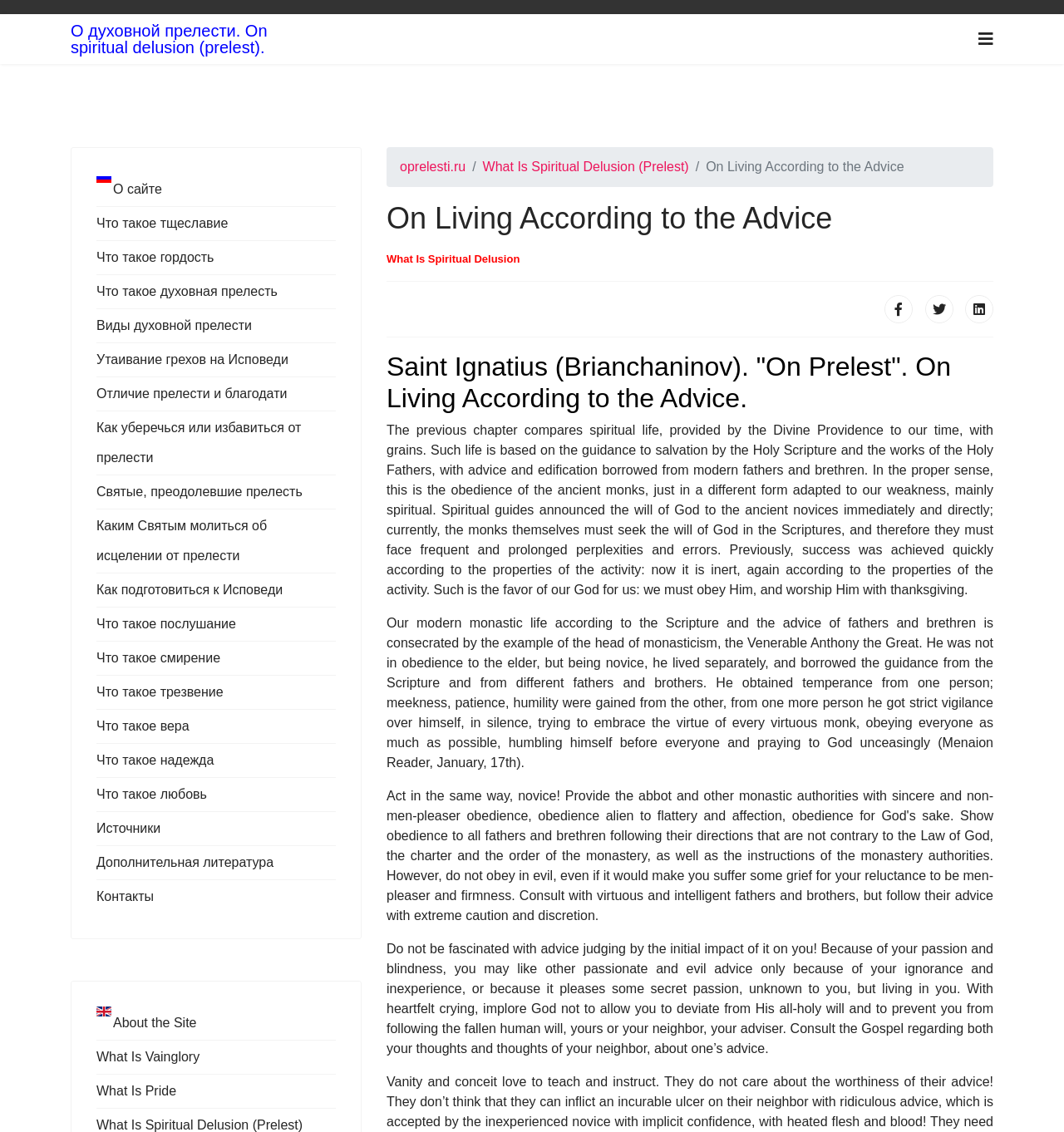How many links are there on the webpage?
Look at the image and respond with a single word or a short phrase.

36